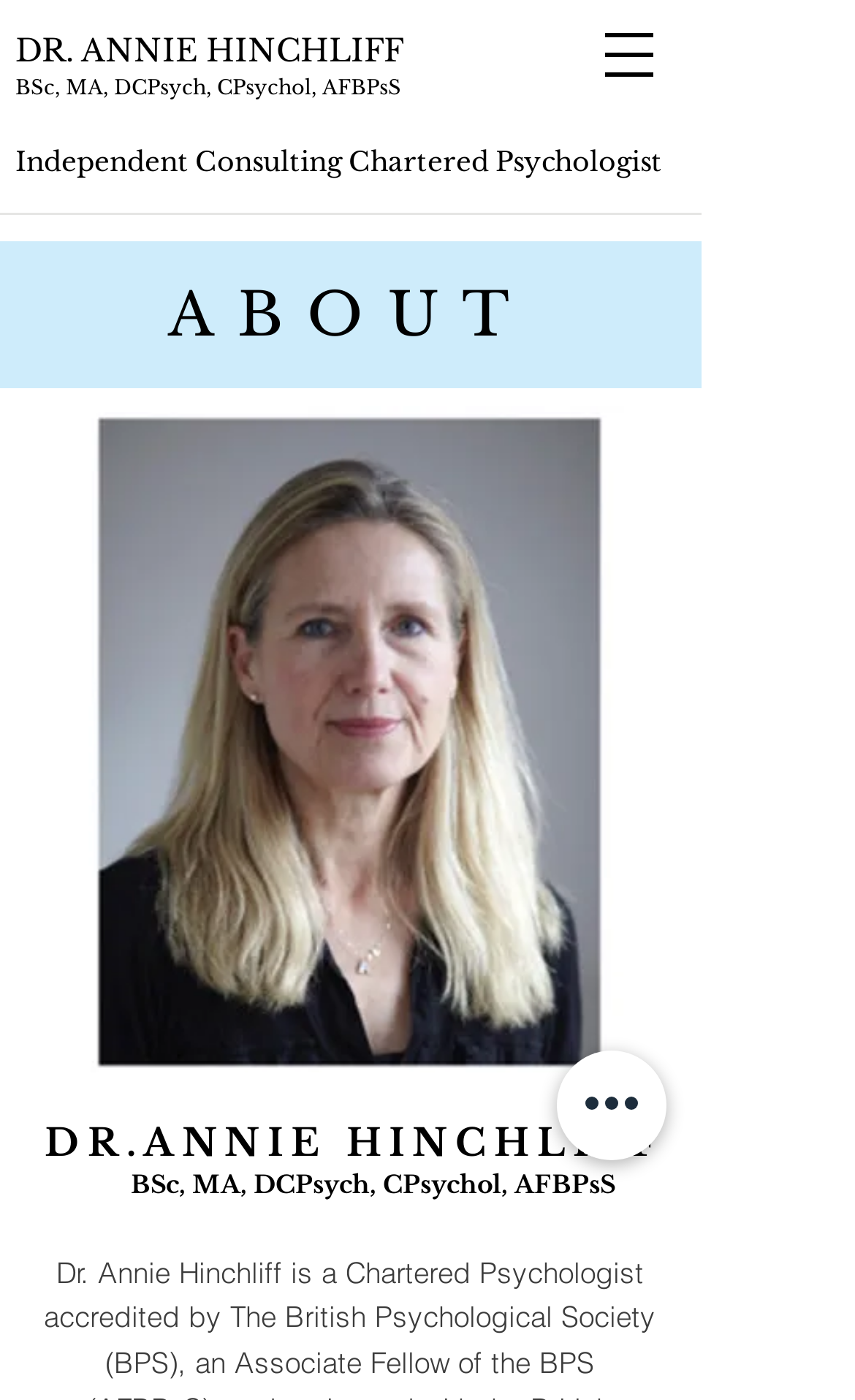What is the degree of Dr. Annie Hinchliff?
Please answer the question with a single word or phrase, referencing the image.

BSc, MA, DCPsych, CPsychol, AFBPsS